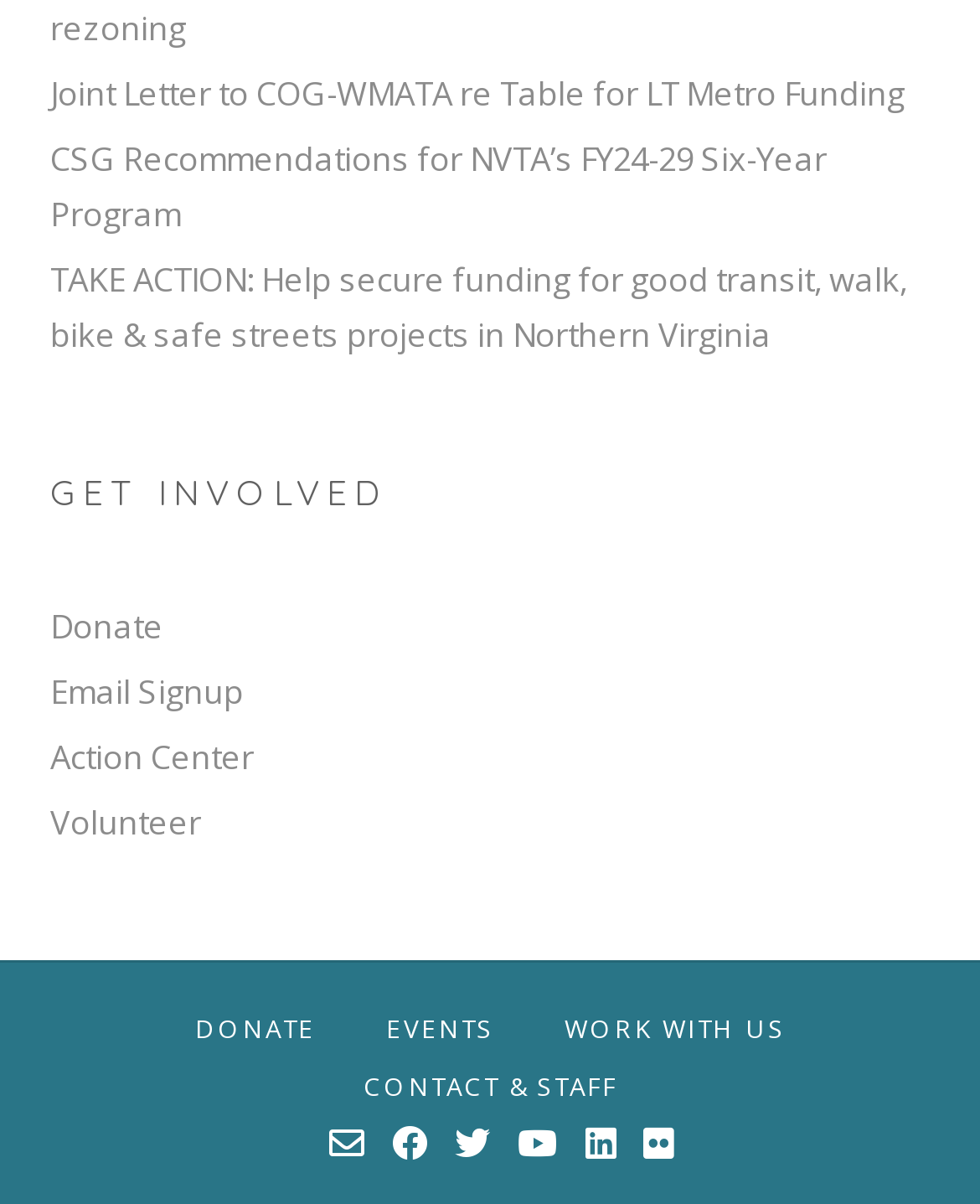Specify the bounding box coordinates of the element's area that should be clicked to execute the given instruction: "View upcoming events". The coordinates should be four float numbers between 0 and 1, i.e., [left, top, right, bottom].

[0.394, 0.839, 0.504, 0.868]